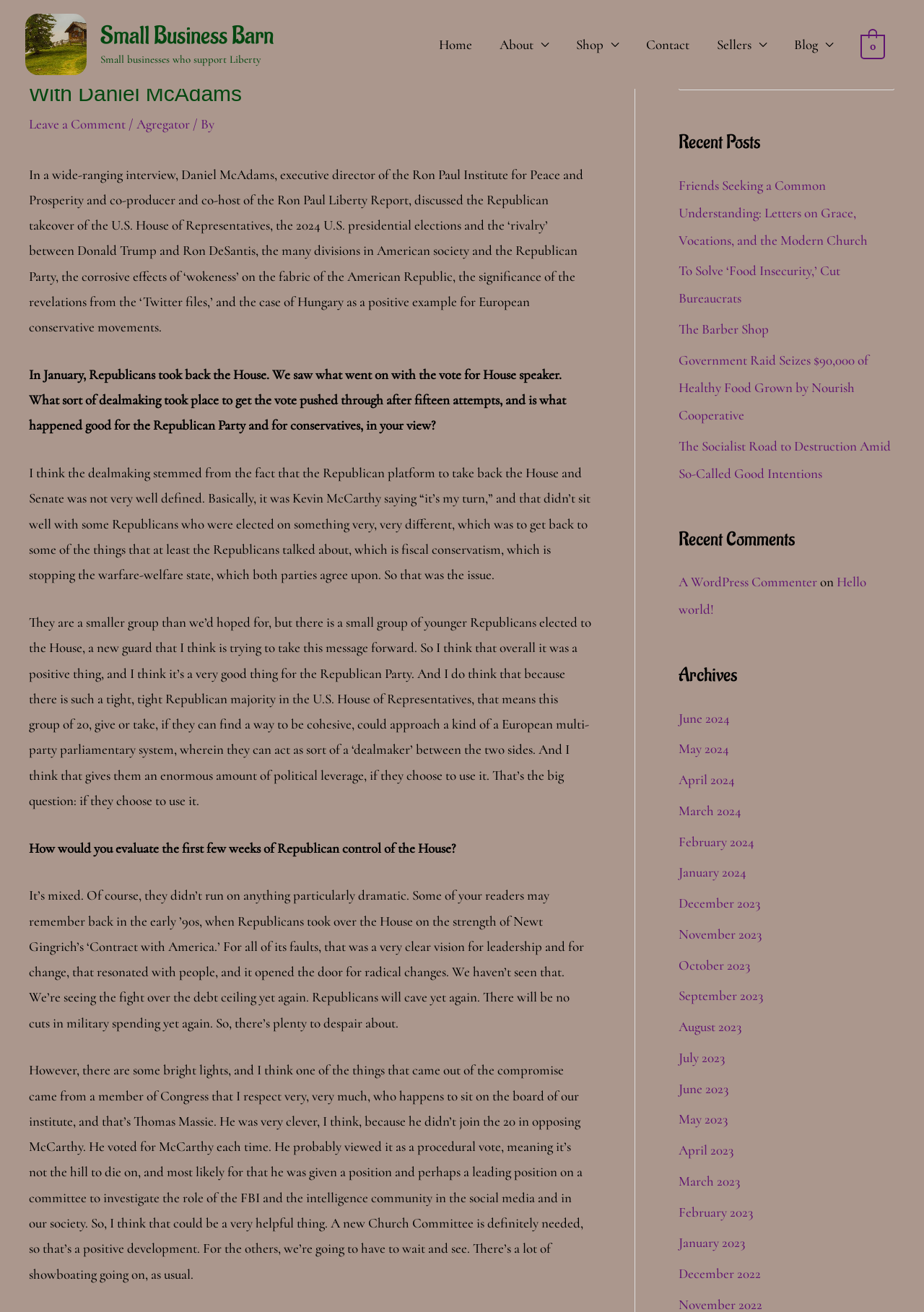Give an extensive and precise description of the webpage.

This webpage is titled "Small Business Barn - New Conservatives a Cause for Optimism: An Interview With Daniel McAdams". At the top left corner, there is a logo of Small Business Barn, accompanied by a link to the website. Below the logo, there is a tagline "Small businesses who support Liberty". 

To the right of the logo, there is a navigation menu with links to "Home", "About", "Shop", "Contact", "Sellers", and "Blog". Each of these links has an arrow icon, indicating that they can be expanded to show more options.

Below the navigation menu, there is a header section with a title "New Conservatives a Cause for Optimism: An Interview With Daniel McAdams". This is followed by a link to "Leave a Comment" and another link to "Agregator". 

The main content of the webpage is an interview with Daniel McAdams, executive director of the Ron Paul Institute for Peace and Prosperity. The interview is divided into several sections, each with a question and a response from Daniel McAdams. The questions and responses are presented in a clear and readable format.

To the right of the main content, there are three sections: "Search", "Recent Posts", and "Recent Comments". The "Search" section has a search box and a button to submit the search query. The "Recent Posts" section lists several recent articles with links to each article. The "Recent Comments" section lists recent comments on the website, with links to the articles and the names of the commenters.

At the bottom of the webpage, there is an "Archives" section that lists links to articles from previous months, dating back to December 2022.